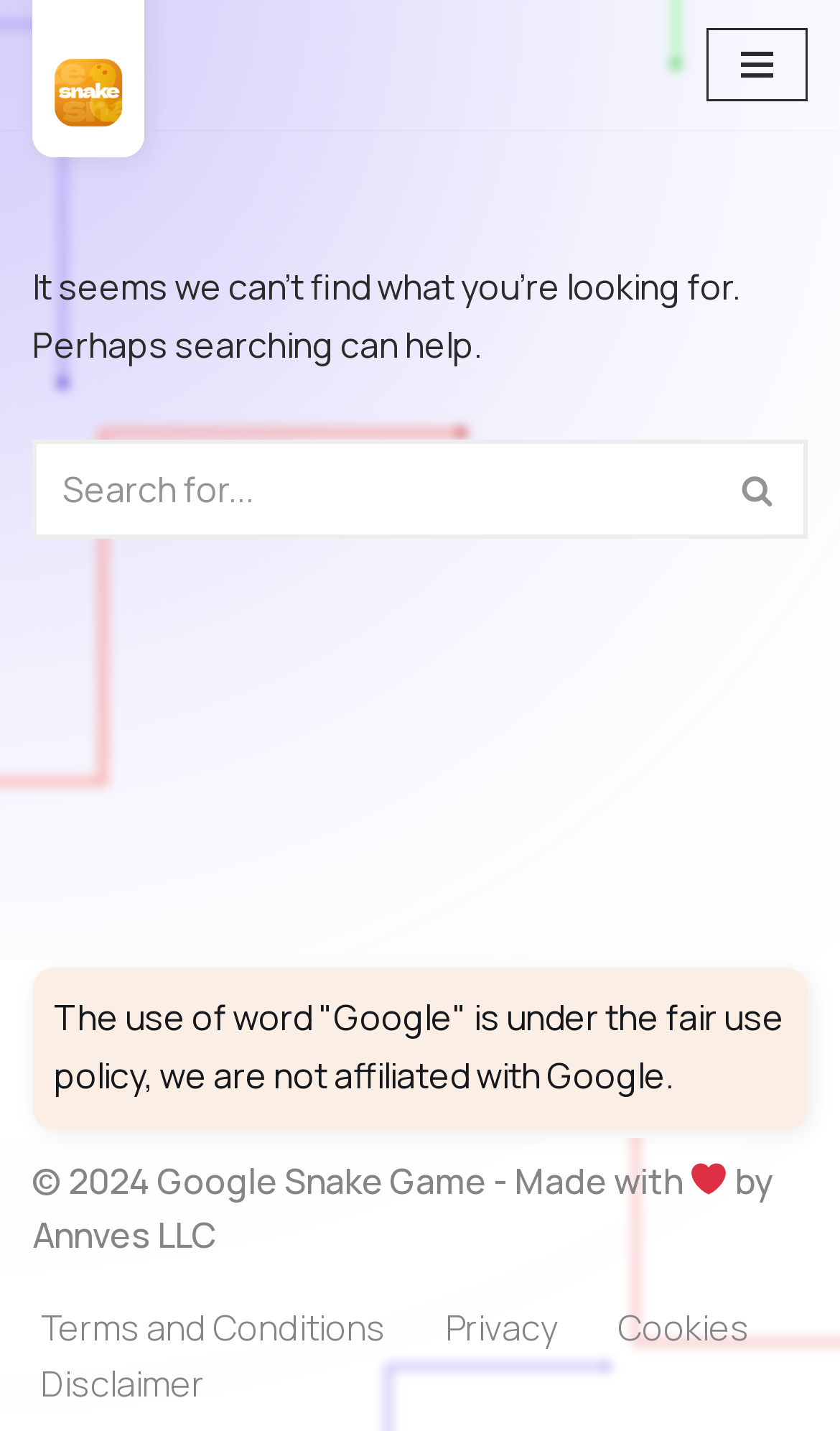How many links are in the footer menu?
Please respond to the question with a detailed and well-explained answer.

The footer menu is located at the bottom of the webpage, and it contains four links: 'Terms and Conditions', 'Privacy', 'Cookies', and 'Disclaimer'.